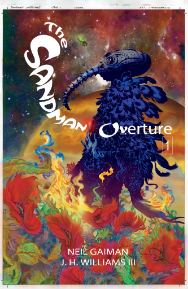Elaborate on the image by describing it in detail.

The image showcases the striking cover art for "The Sandman: Overture," a graphic novel written by Neil Gaiman and illustrated by J. H. Williams III. The cover features a surreal and vibrant depiction of a mystical figure resembling a crow or raven, enveloped in a colorful, cosmic landscape that reflects the dreamlike essence of the series. The title "The Sandman Overture" is prominently displayed in bold, dynamic typography, with the word "Sandman" arched artistically above the figure. This edition is a significant work, celebrating Gaiman's influential storytelling in the realm of modern comics. It has been released as part of a stunning compilation. The graphic novel is available from DC Vertigo for a price of $40.00.